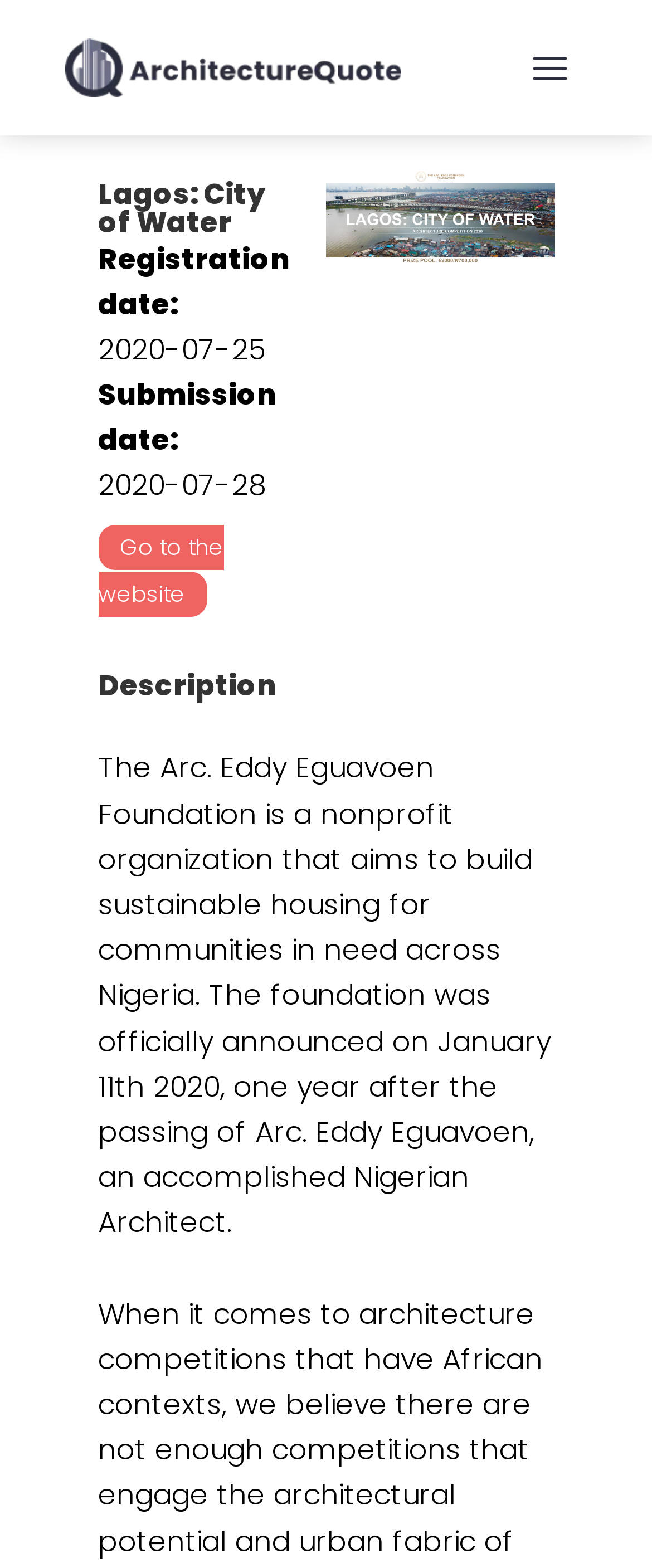Generate an in-depth caption that captures all aspects of the webpage.

The webpage is about a project called "Lagos: City of Water" on the ArchitectQuote platform, which connects architects to new projects. At the top left corner, there is a logo of ArchitectQuote, which is an image with a link. Below the logo, there is a heading that displays the title "Lagos: City of Water". 

To the right of the title, there are several lines of text that provide information about the project, including the registration date and submission date. Below these details, there is a link to "Go to the website". 

On the right side of the page, there is an image related to the competition. Below the image, there is a heading that says "Description". Under the description heading, there is a paragraph of text that explains the project's goal, which is to build sustainable housing for communities in need across Nigeria through the Arc. Eddy Eguavoen Foundation, a nonprofit organization.